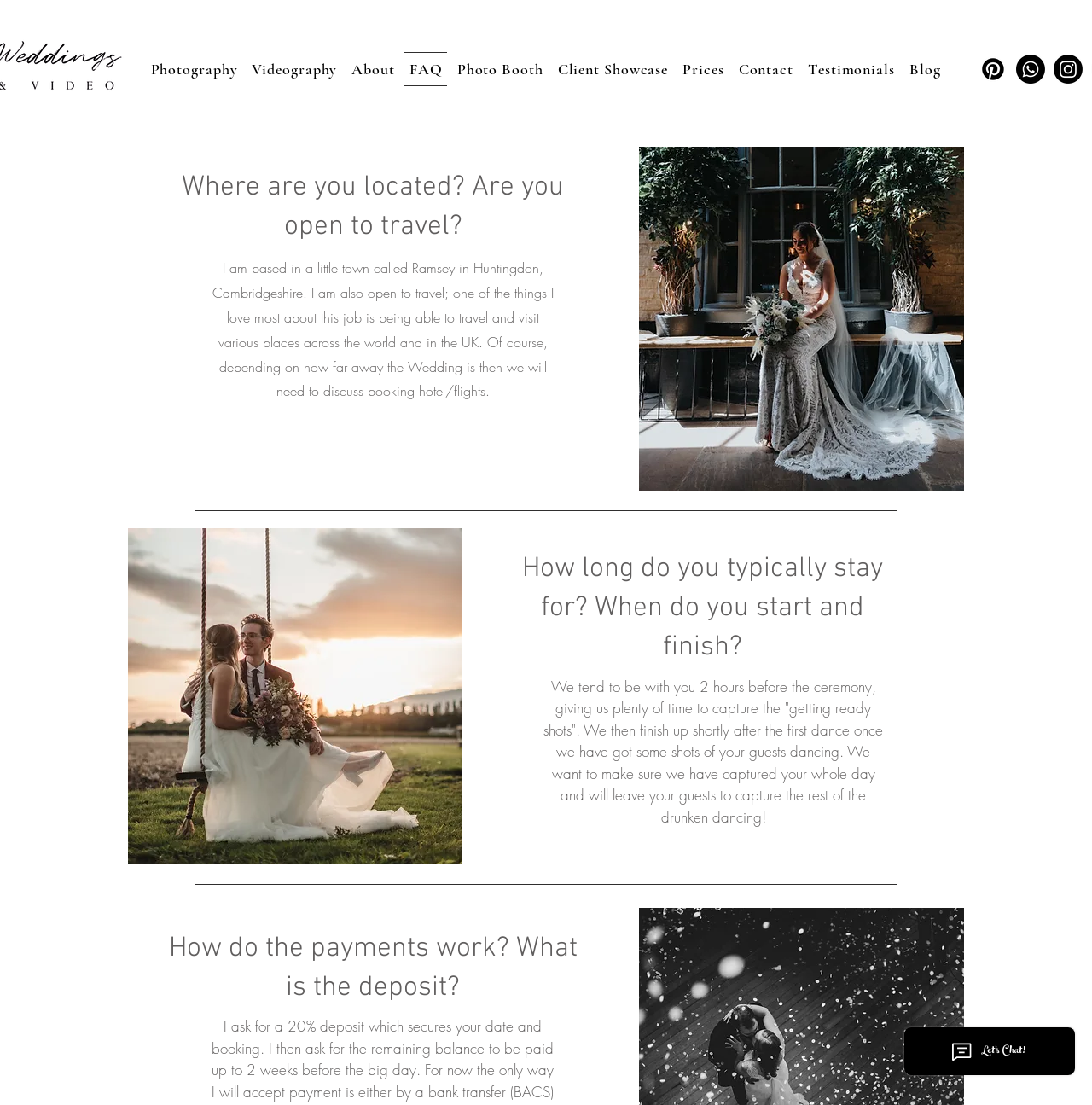Determine the bounding box coordinates of the element's region needed to click to follow the instruction: "Read the article by Jesse Allen". Provide these coordinates as four float numbers between 0 and 1, formatted as [left, top, right, bottom].

None